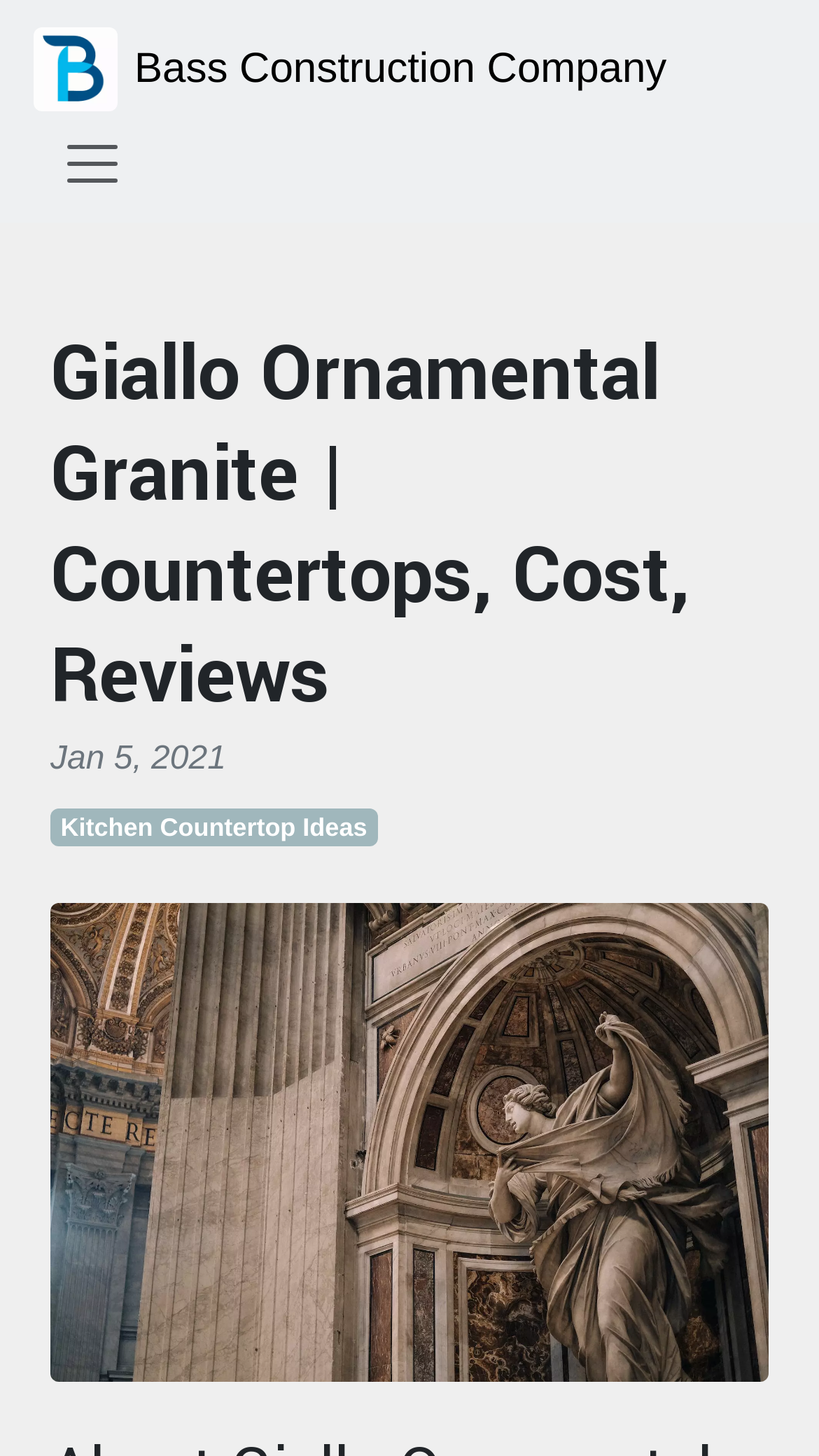Please extract the webpage's main title and generate its text content.

Giallo Ornamental Granite | Countertops, Cost, Reviews